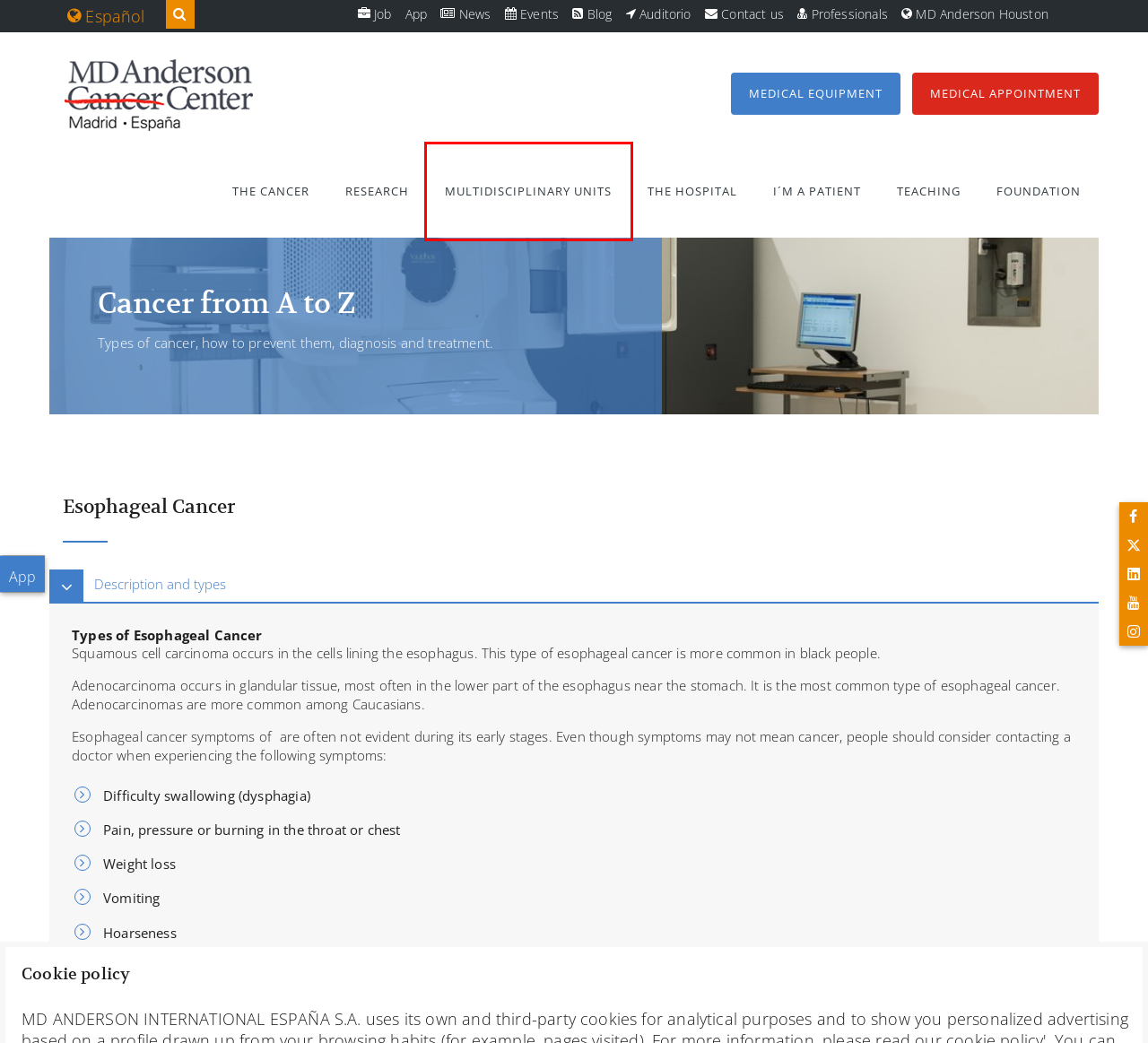You are looking at a webpage screenshot with a red bounding box around an element. Pick the description that best matches the new webpage after interacting with the element in the red bounding box. The possible descriptions are:
A. EQS Integrity Line
B. Legal Notice
C. Cancer from A to Z | MD Anderson Cancer Center Madrid
D. Multidisciplinary units | MD Anderson Cancer Center Madrid
E. Auditorio
F. MD Anderson Cancer Center: Cancer Treatment & Cancer Research Hospital | MD Anderson Cancer Center
G. Teaching | MD Anderson Cancer Center Madrid
H. El cáncer de la A a la Z | MD Anderson Cancer Center Madrid

D